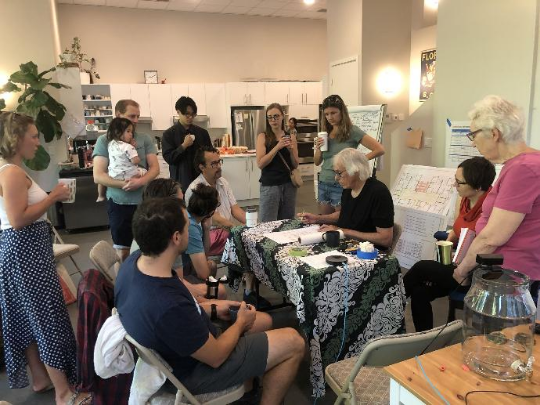Describe the image in great detail, covering all key points.

In a collaborative and engaging meeting, members of the East Van Cohousing community gather around a table adorned with a decorative cloth. The group appears to be in deep discussion, possibly about design plans, as they collaborate on the development of their upcoming 35-unit cohousing project. Among the attendees are a diverse mix of individuals, including families with children, all sharing a commitment to community living and inclusivity. 

The setting reflects a cozy, welcoming atmosphere with modern kitchen appliances visible in the background, hinting at a communal space often used for events or gatherings. Documents and plans are spread out on the table, illustrating the group's active involvement in shaping their future home. Participants hold cups, emphasizing a casual, friendly environment that encourages open communication and sharing of ideas. This moment captures the essence of cohousing: a blend of shared responsibility, social interaction, and striving for sustainability in housing.